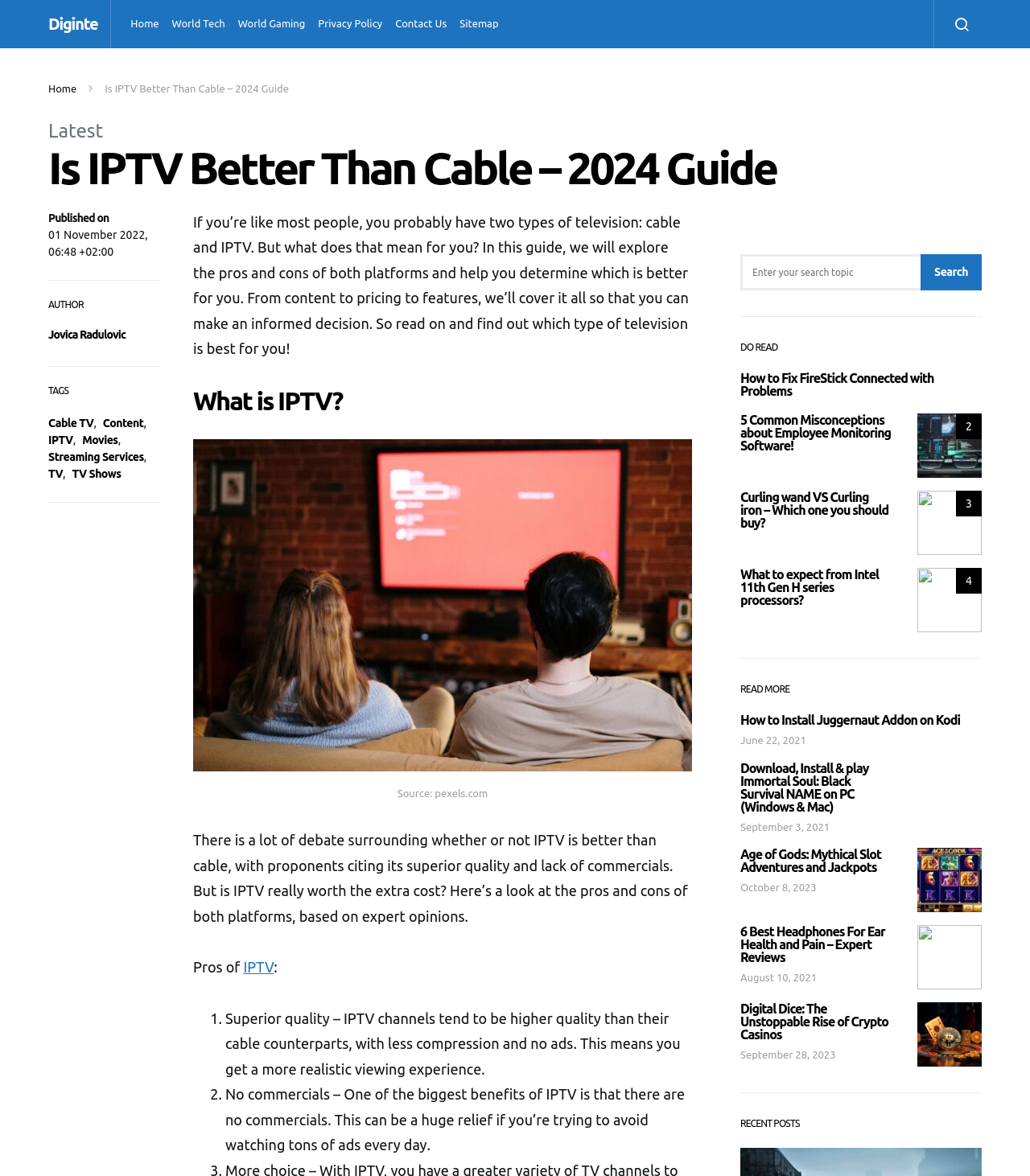Identify the bounding box coordinates of the clickable section necessary to follow the following instruction: "Click on the 'Home' link". The coordinates should be presented as four float numbers from 0 to 1, i.e., [left, top, right, bottom].

[0.127, 0.0, 0.161, 0.041]